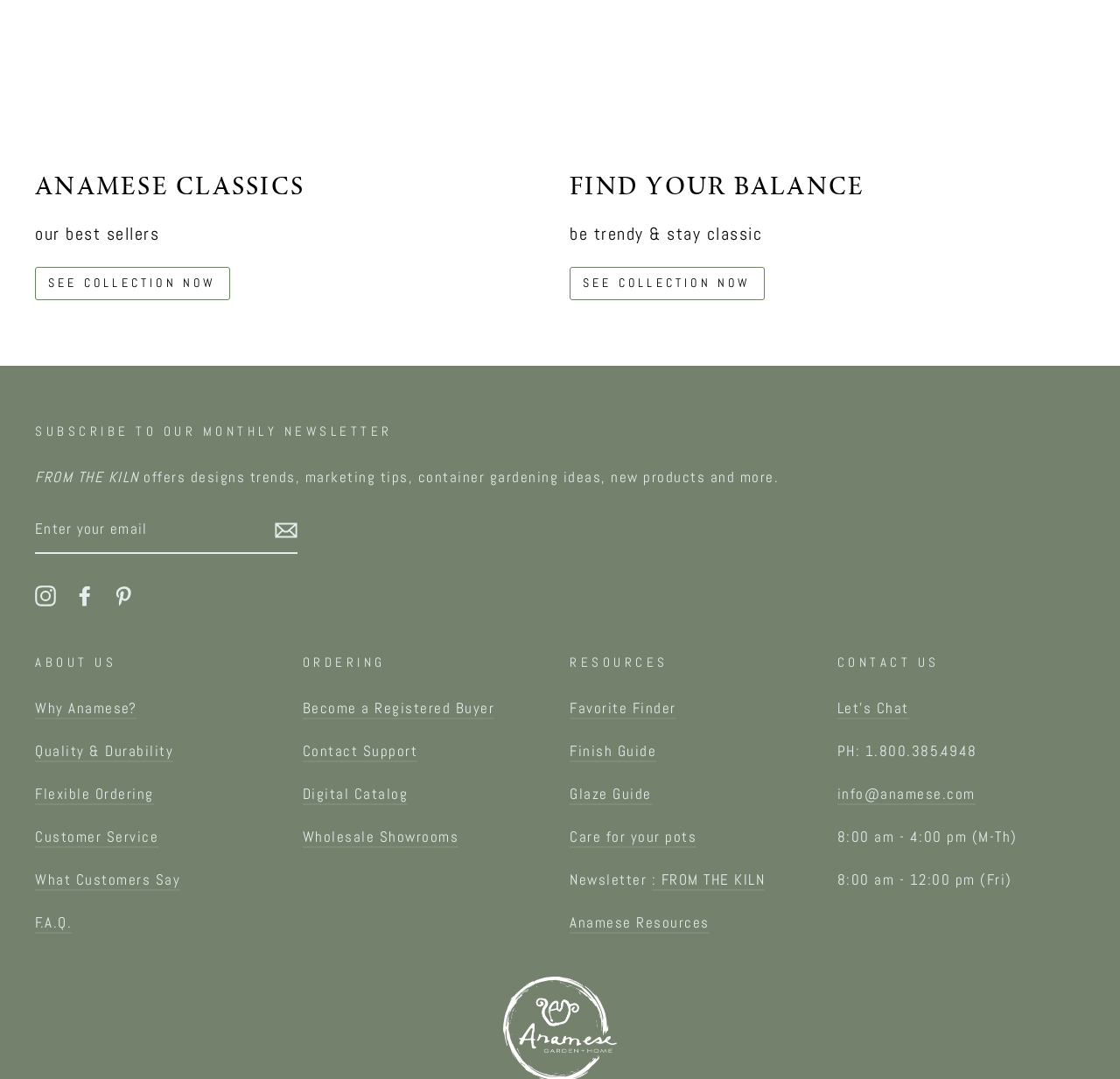Provide a short, one-word or phrase answer to the question below:
What is the purpose of the 'FROM THE KILN' section?

Newsletter or blog